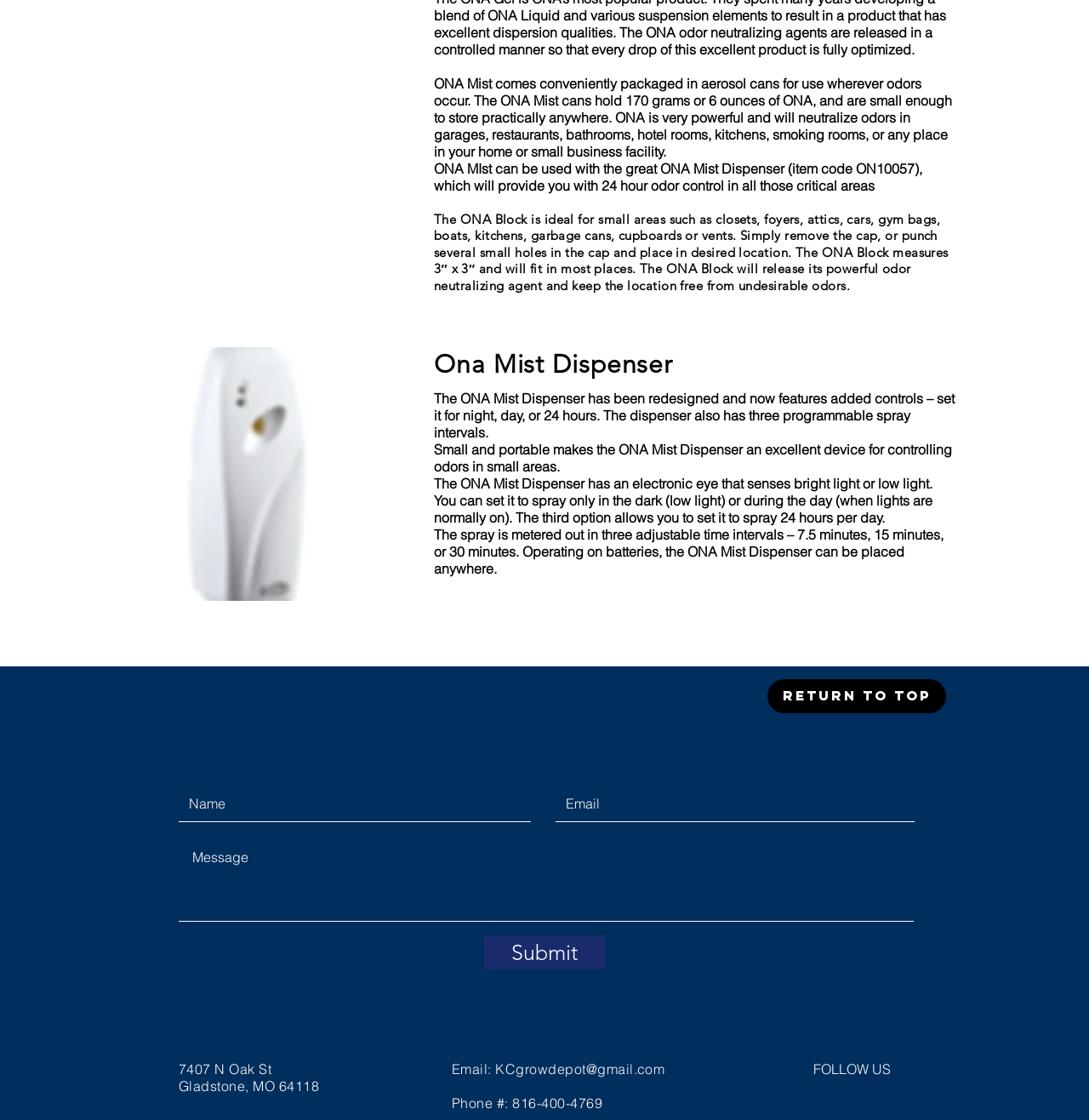Please identify the bounding box coordinates of the clickable area that will allow you to execute the instruction: "Click the 'Submit' button".

[0.445, 0.835, 0.555, 0.866]